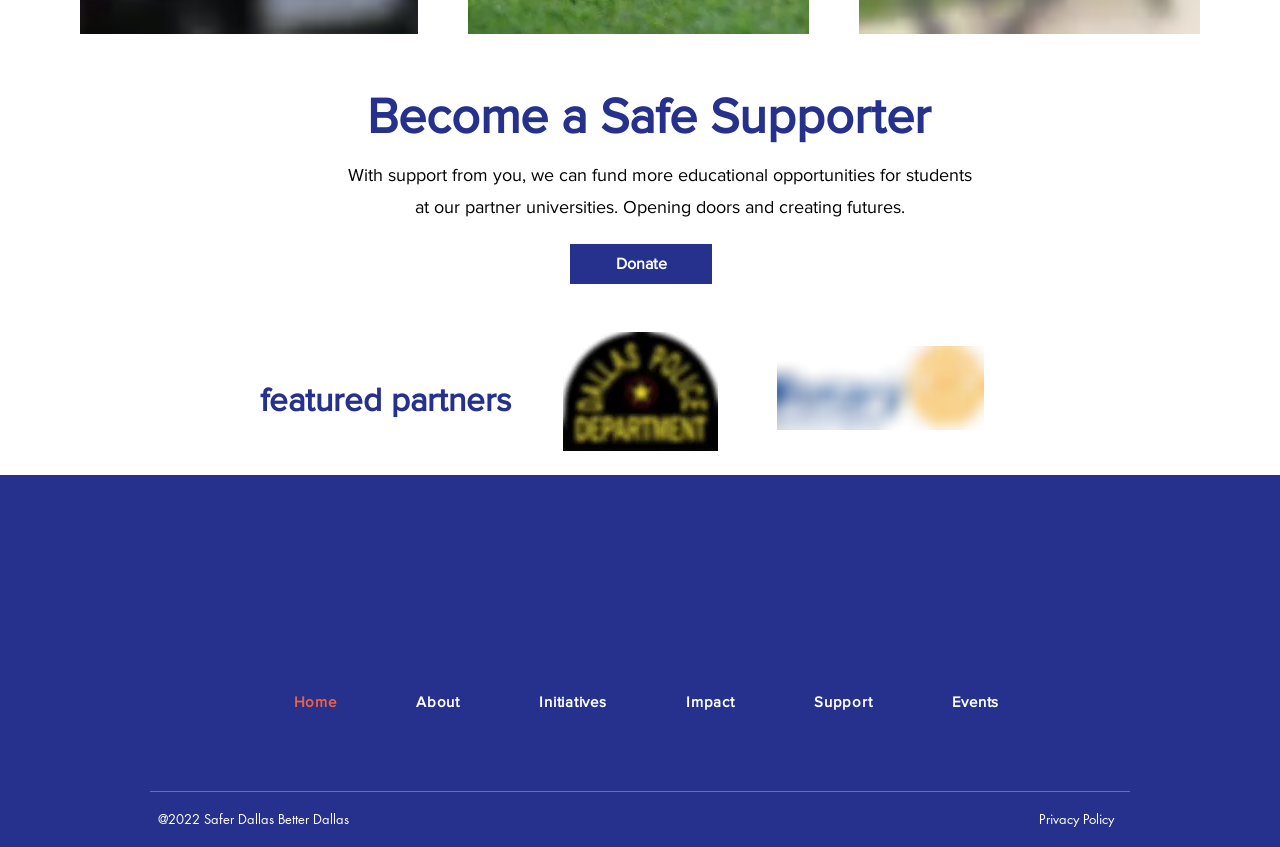What is the purpose of the 'Support' link?
Respond to the question with a single word or phrase according to the image.

To support the organization